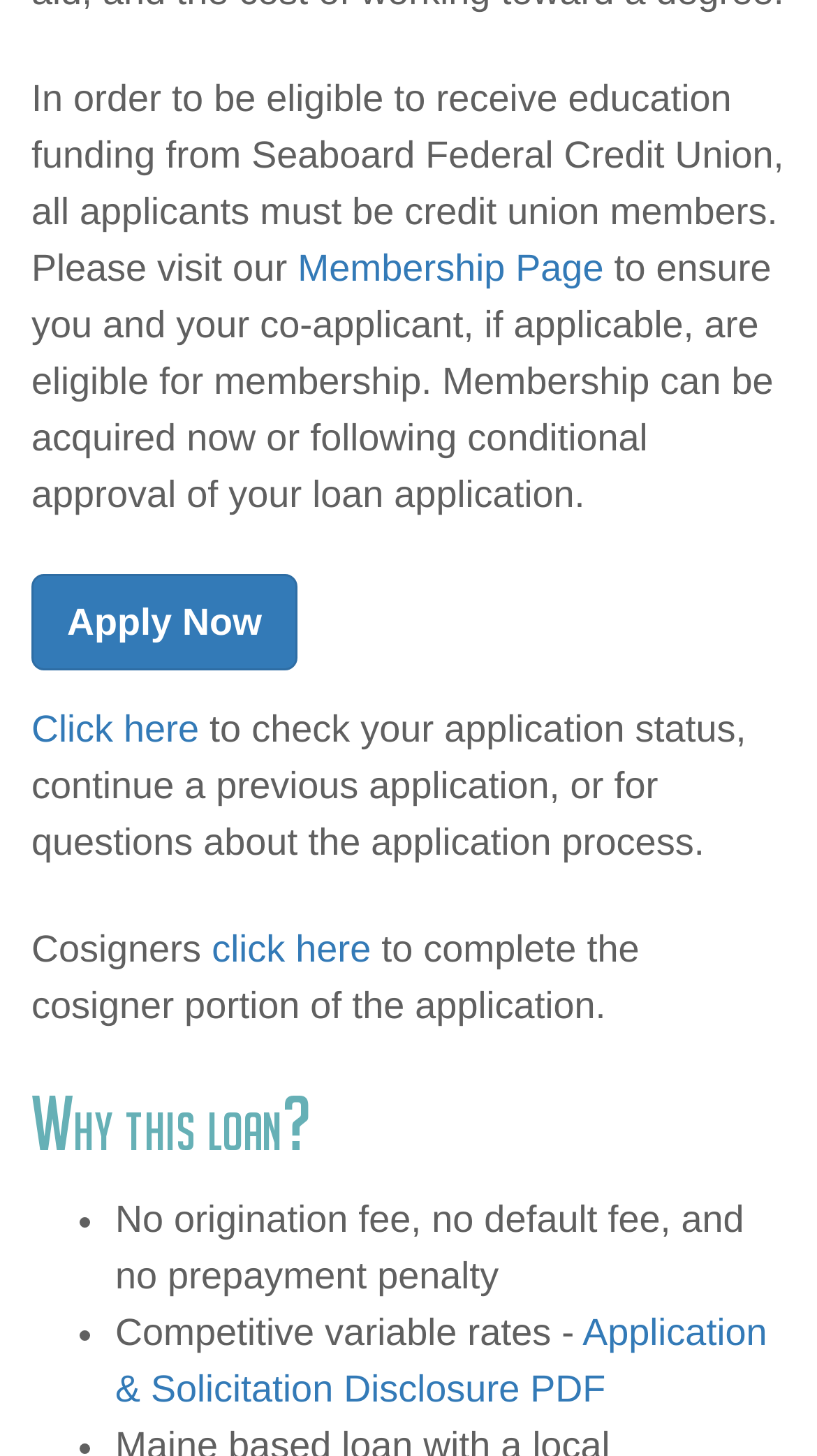Respond with a single word or short phrase to the following question: 
What is the purpose of the 'Click here' link for cosigners?

To complete cosigner portion